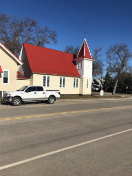What is the purpose of the tall steeple?
Carefully analyze the image and provide a detailed answer to the question.

Although the exact purpose of the steeple is not explicitly stated, it is likely used for displaying colors or flags, which is a common feature of church steeples. The steeple adds to the church's visual appeal and makes it a prominent landmark in the neighborhood.